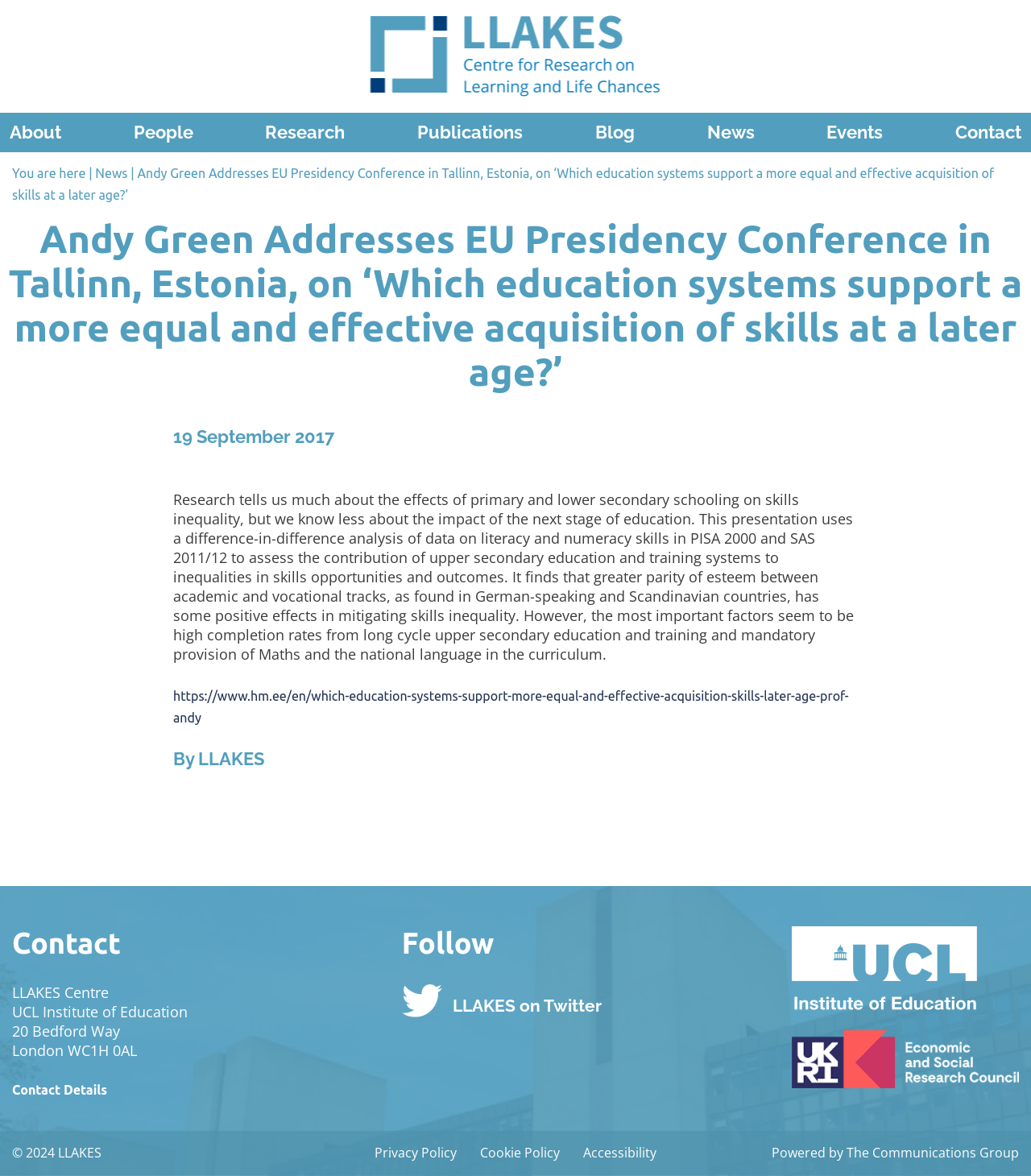Using the given description, provide the bounding box coordinates formatted as (top-left x, top-left y, bottom-right x, bottom-right y), with all values being floating point numbers between 0 and 1. Description: LLAKES on Twitter

[0.39, 0.85, 0.584, 0.862]